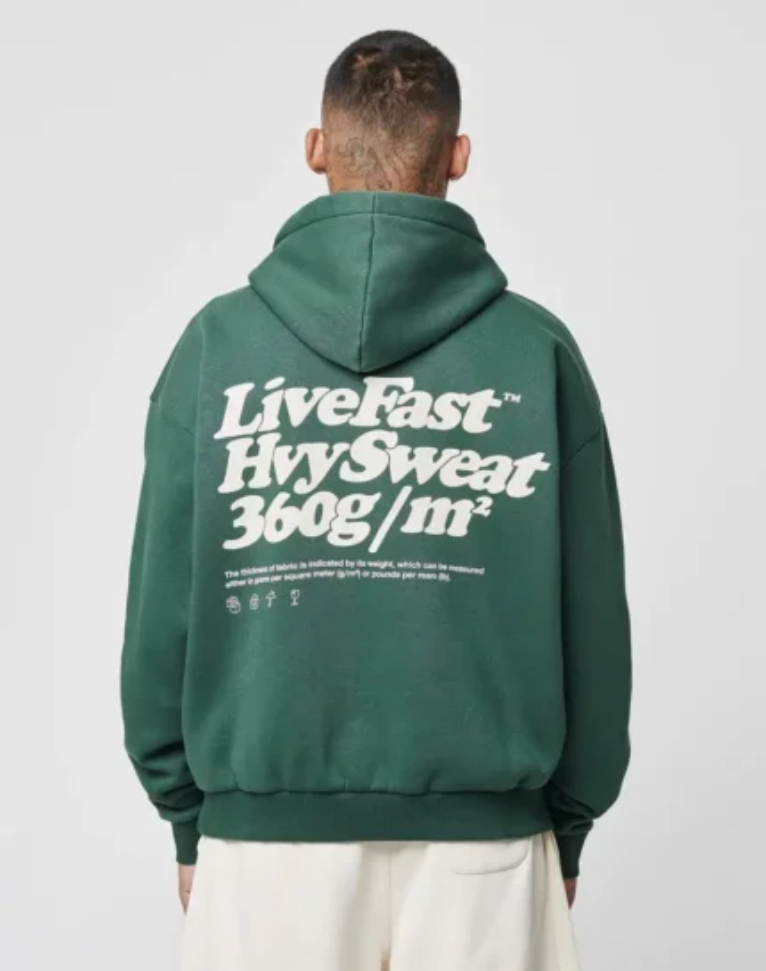Create an extensive and detailed description of the image.

The image features a model seen from the back, showcasing a stylish dark green hoodie. The hoodie prominently displays the text "LiveFast" in large, bold white letters, followed by "Hvy Sweat" and "360g/m²," indicating its heavy, high-quality fabric. Below this, smaller text explains that "The thickness of fabric is indicated by its weight, which can be measured as a gram per square meter (g/m²) or pounds per mean (lb)." The model's hair is short and neatly styled, and they are dressed in light-colored pants, emphasizing the relaxed, casual aesthetic of the outfit. The background is minimalist, allowing the hoodie design to stand out prominently.